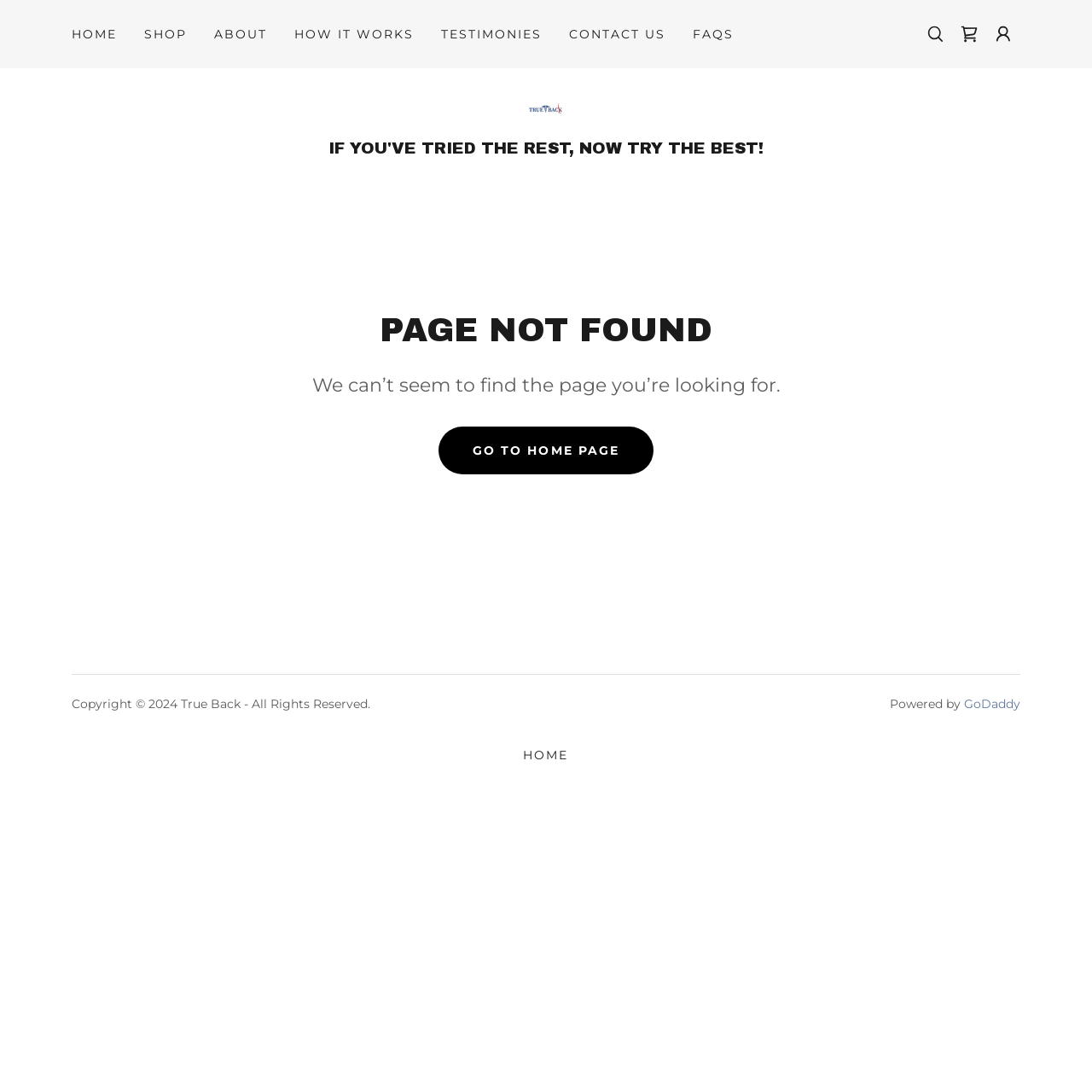Bounding box coordinates are given in the format (top-left x, top-left y, bottom-right x, bottom-right y). All values should be floating point numbers between 0 and 1. Provide the bounding box coordinate for the UI element described as: October

None